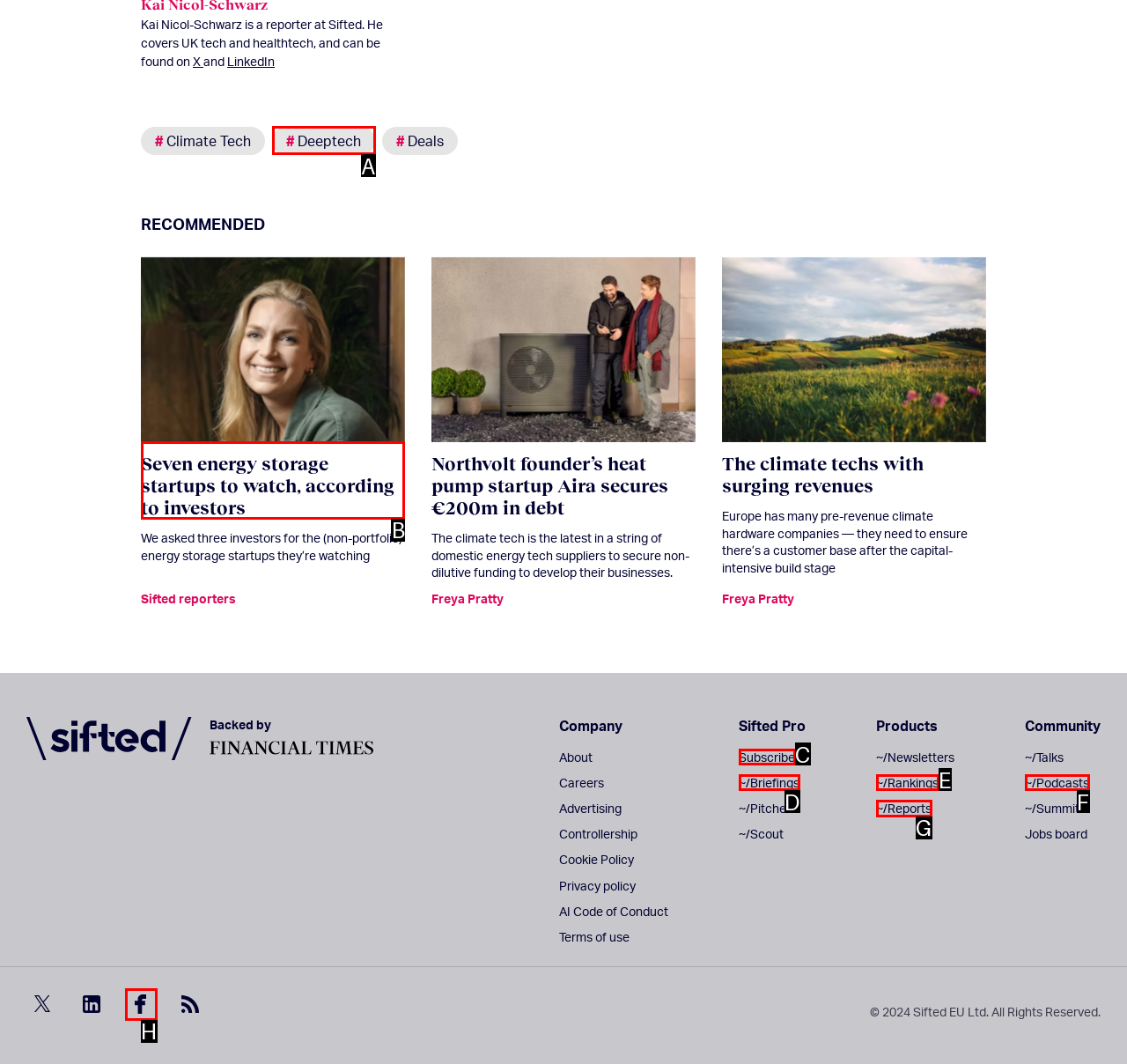Determine which letter corresponds to the UI element to click for this task: Read about Seven energy storage startups to watch
Respond with the letter from the available options.

B